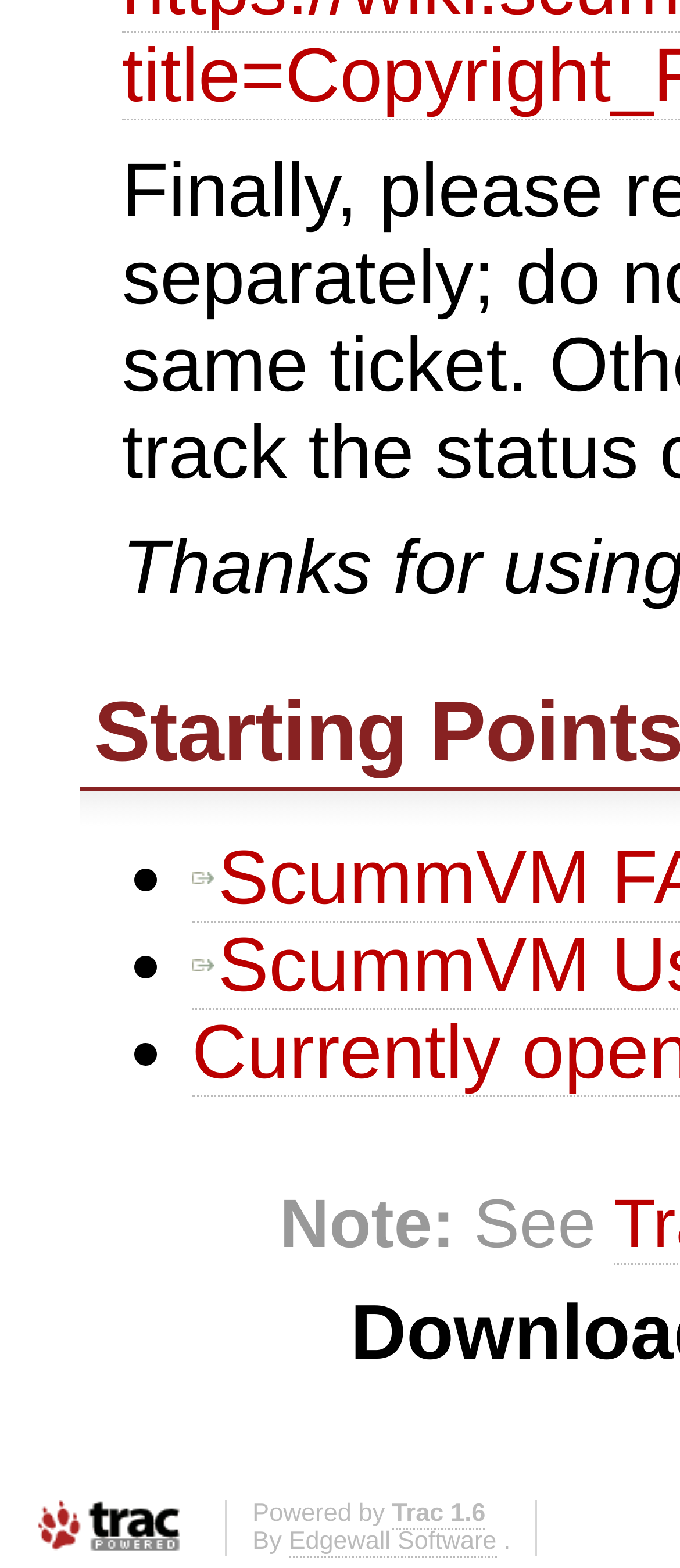Who is the developer of Trac?
Answer the question using a single word or phrase, according to the image.

Edgewall Software